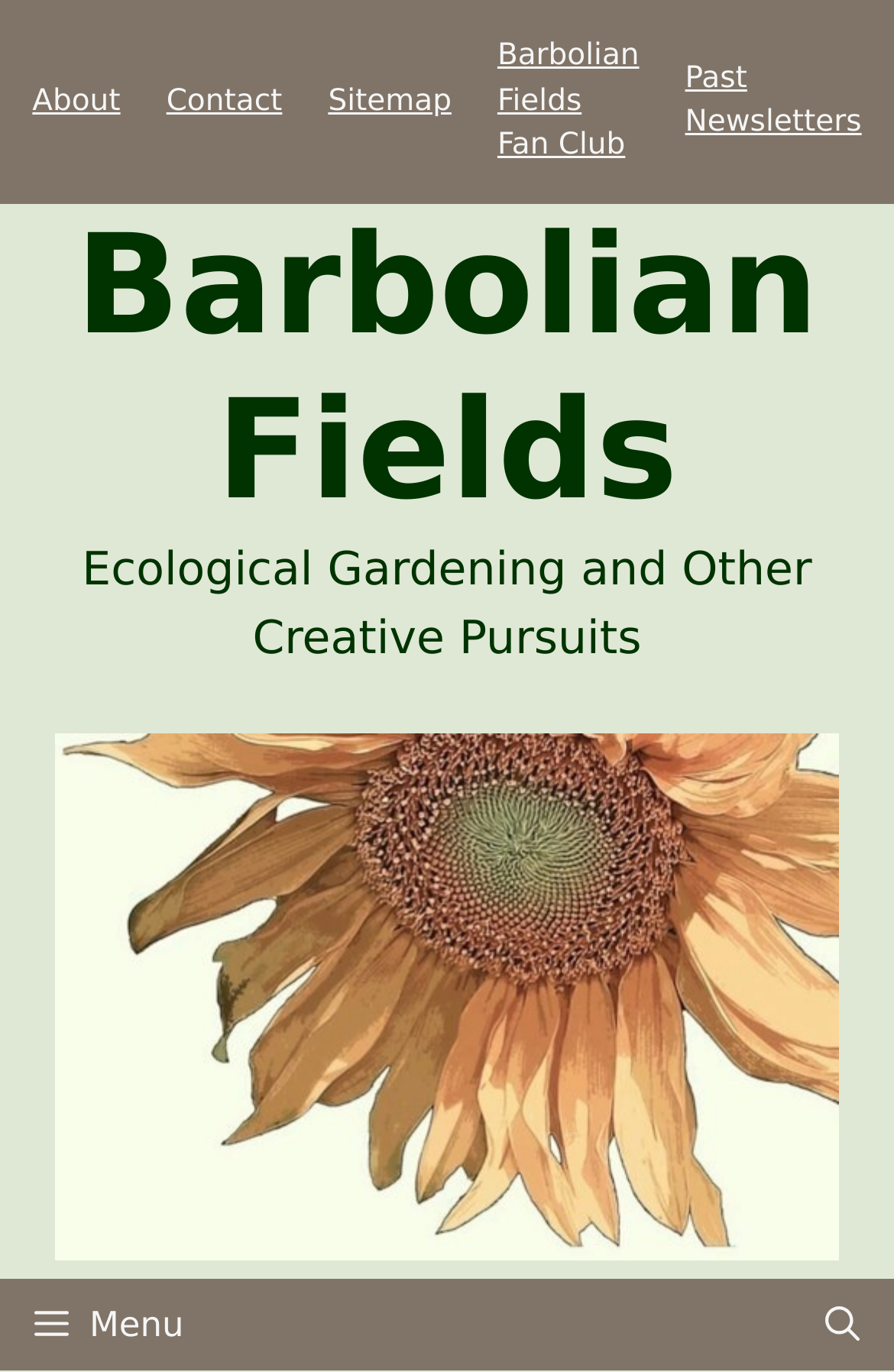Offer a detailed account of what is visible on the webpage.

The webpage is about Barbolian Fields, focusing on ecological gardening and other creative pursuits. At the top, there is a navigation menu with links to "About", "Contact", "Sitemap", "Barbolian Fields Fan Club", and "Past Newsletters". Below this menu, there is a banner that spans the entire width of the page, containing a link to "Barbolian Fields" and a text description of the website's theme.

On the left side of the banner, there is a complementary section with a link to "Sunflower drawing on photo", which is accompanied by an image of the same name. This section takes up about a quarter of the page's height.

At the very bottom of the page, there is a primary navigation section with a "Menu" button and a link to "Open Search Bar" on the right side.